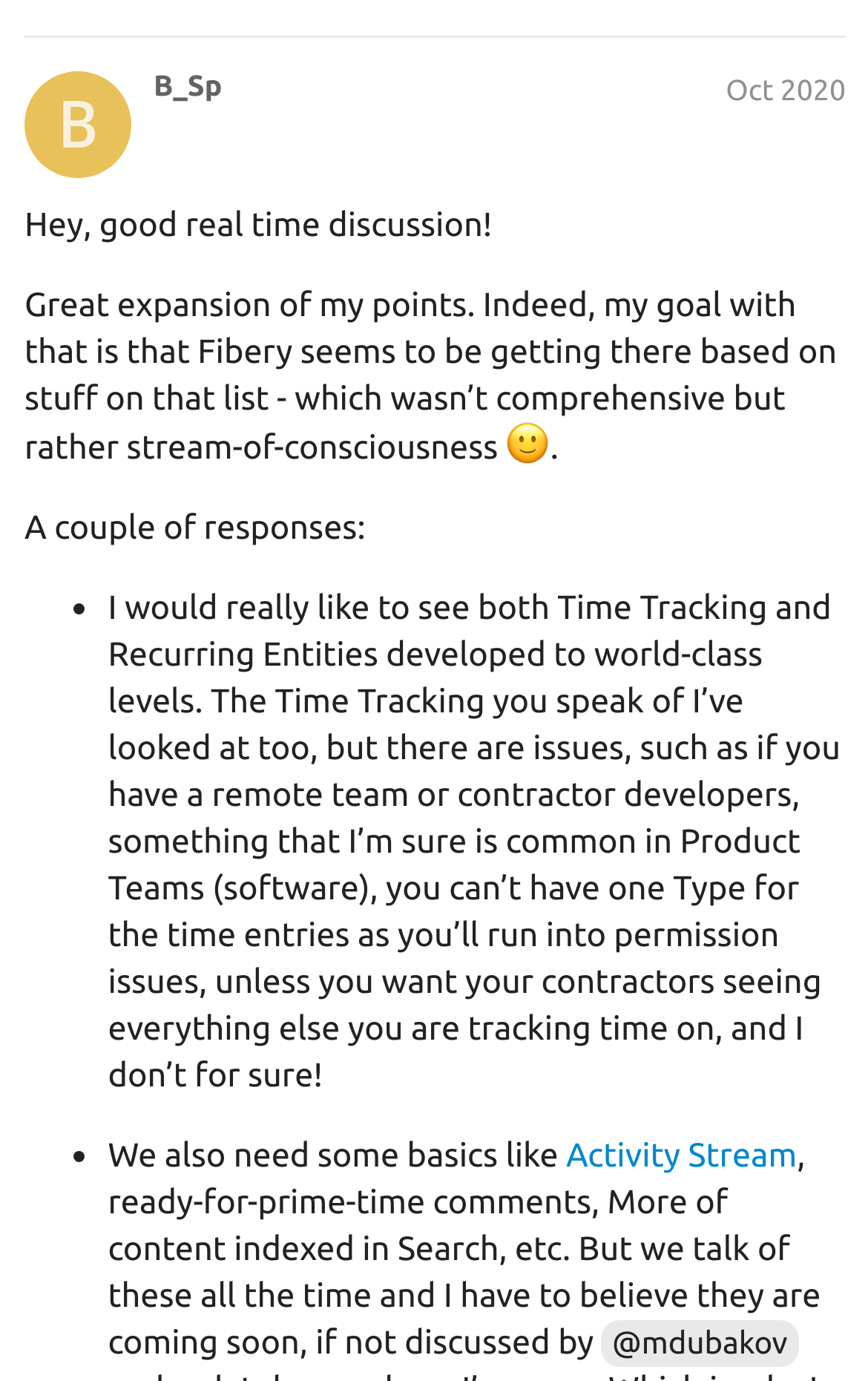Locate the bounding box coordinates of the element that should be clicked to execute the following instruction: "Click on the link 'Activity Stream'".

[0.652, 0.816, 0.918, 0.843]